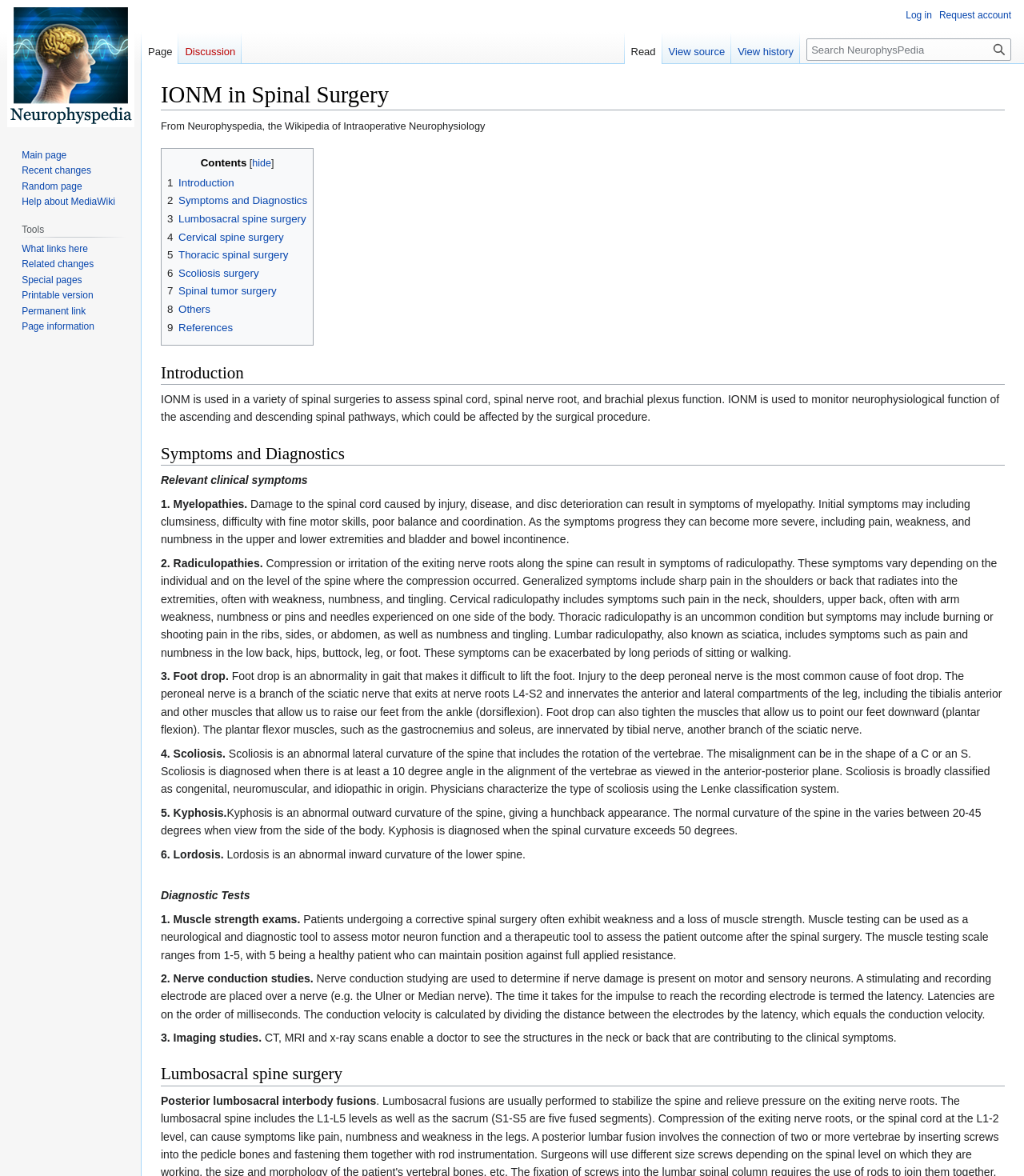Provide the bounding box coordinates for the UI element that is described by this text: "Page". The coordinates should be in the form of four float numbers between 0 and 1: [left, top, right, bottom].

[0.138, 0.027, 0.175, 0.054]